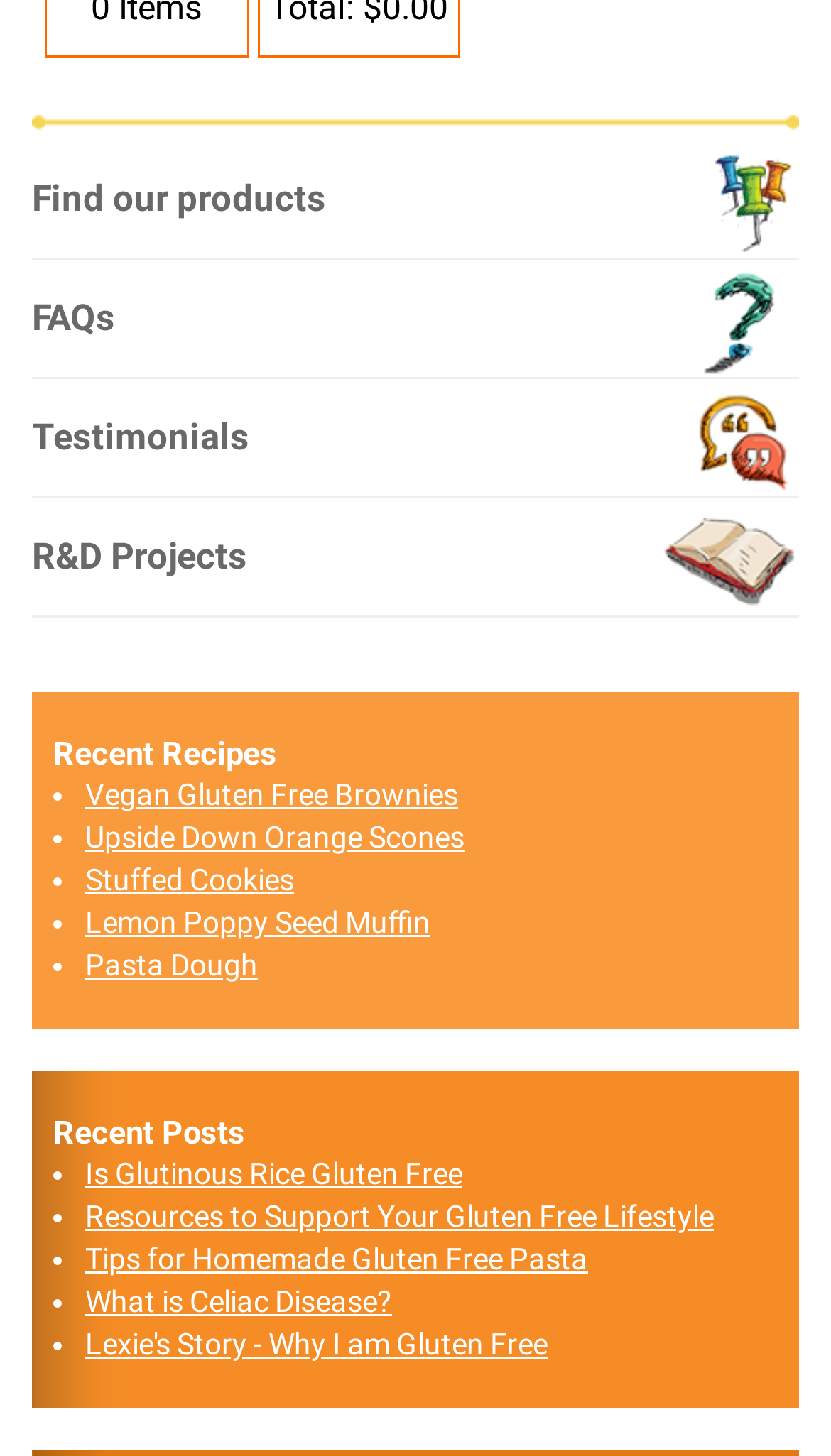Identify the coordinates of the bounding box for the element that must be clicked to accomplish the instruction: "Explore 'R&D Projects'".

[0.038, 0.365, 0.962, 0.425]